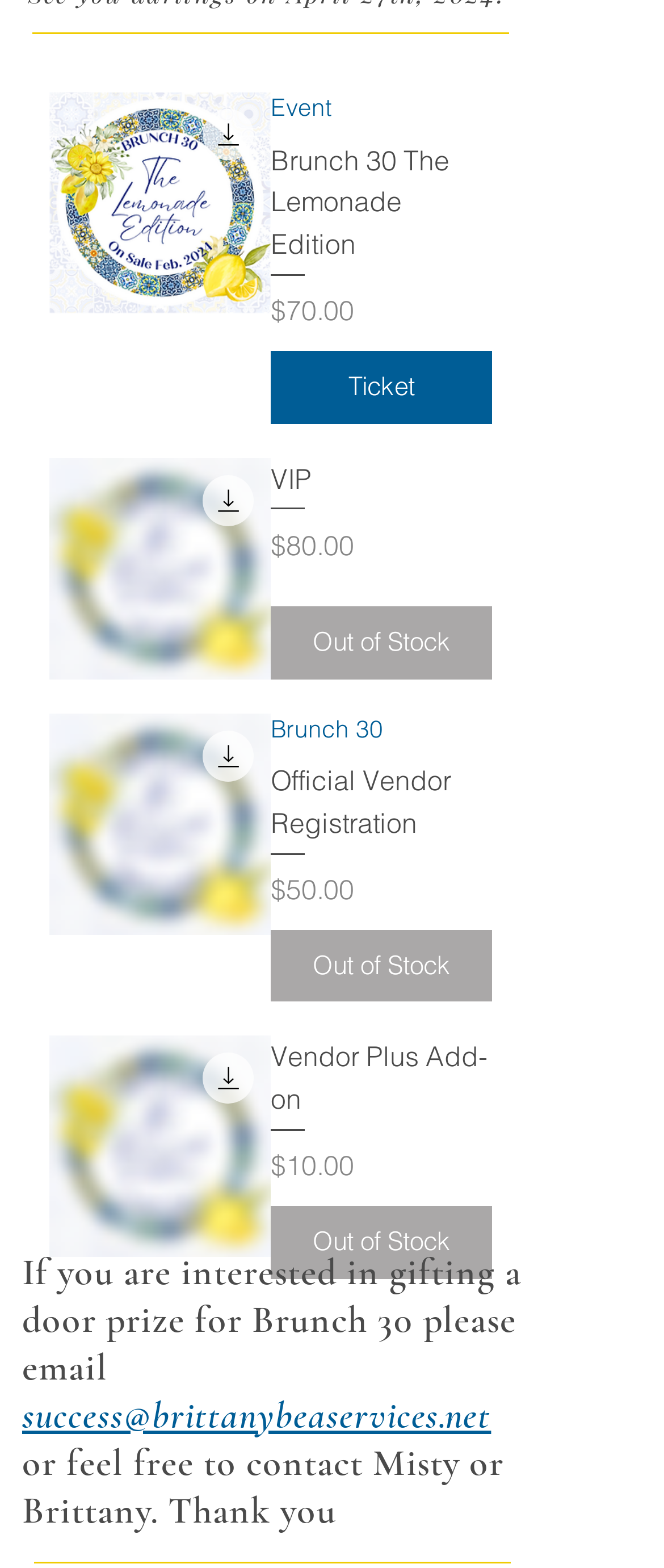Identify the bounding box for the UI element described as: "parent_node: Vendor Plus Add-on". The coordinates should be four float numbers between 0 and 1, i.e., [left, top, right, bottom].

[0.074, 0.661, 0.408, 0.815]